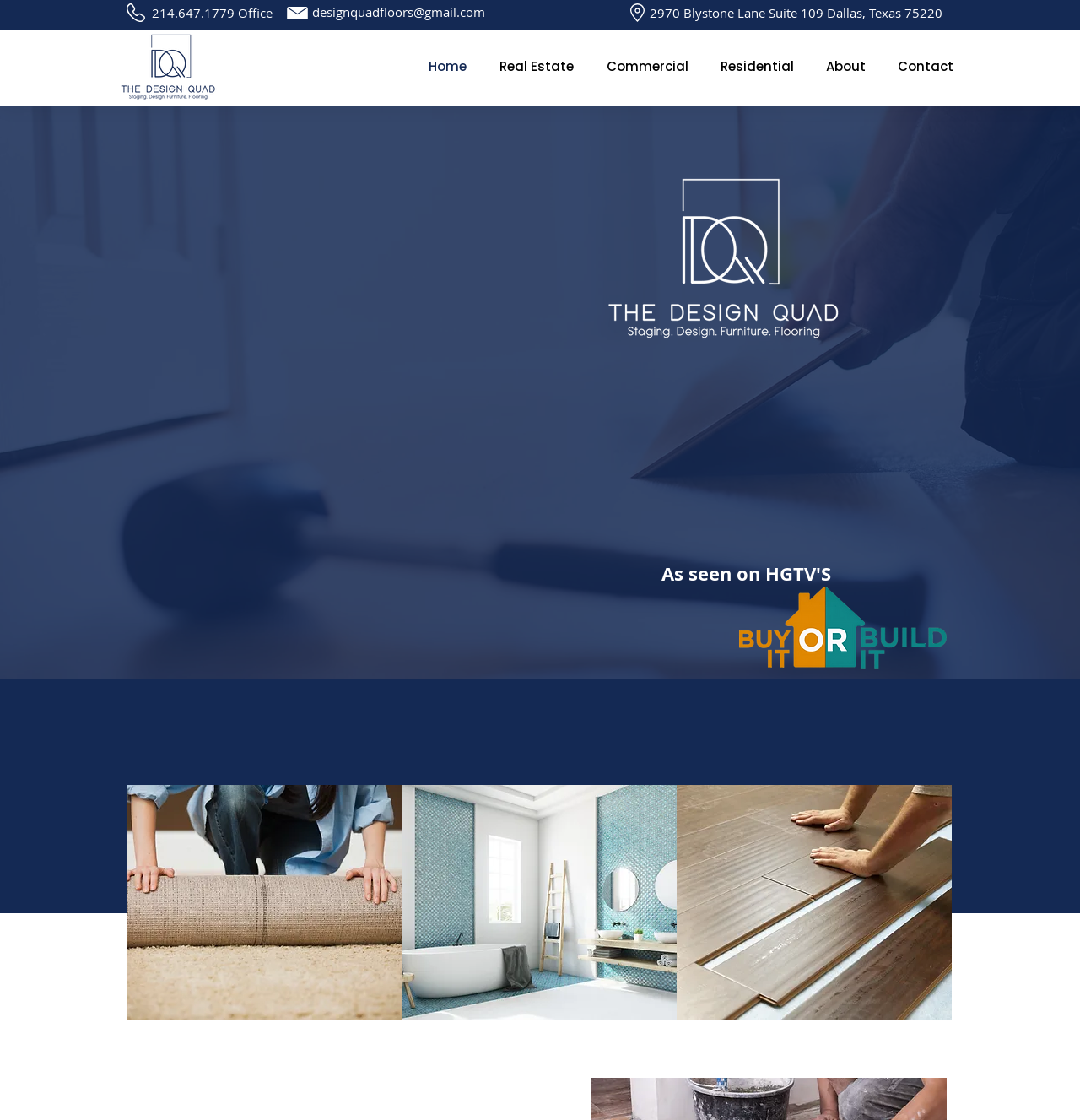Please identify the bounding box coordinates of the element I should click to complete this instruction: 'Navigate to the Home page'. The coordinates should be given as four float numbers between 0 and 1, like this: [left, top, right, bottom].

[0.381, 0.041, 0.447, 0.078]